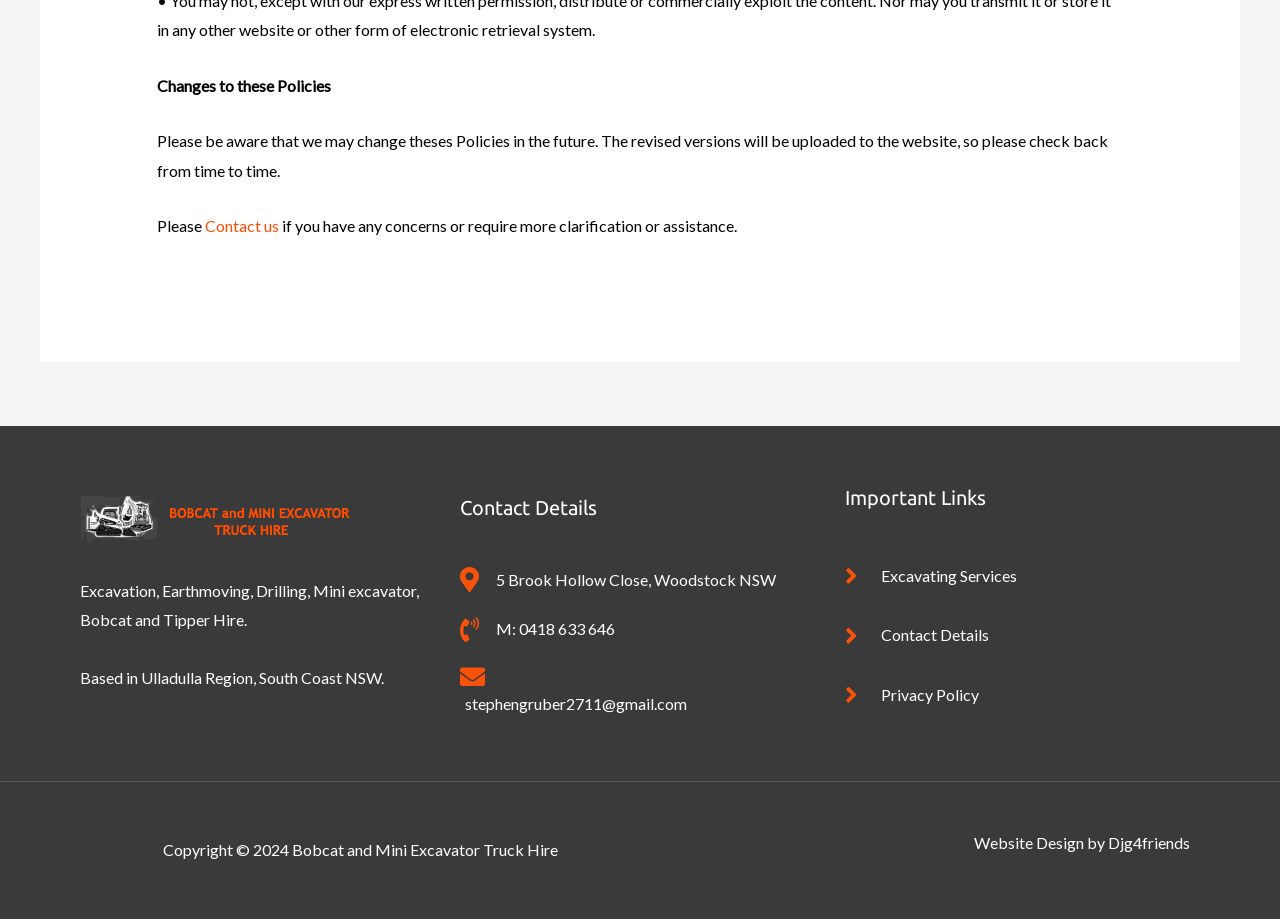Is the 'Contact us' link above the image?
Using the image as a reference, give an elaborate response to the question.

I found the 'Contact us' link by looking at its bounding box coordinates [0.16, 0.235, 0.218, 0.256] which indicates it is located above the text 'if you have any concerns or require more clarification or assistance.' and below the text 'Please be aware that we may change theses Policies in the future.'.